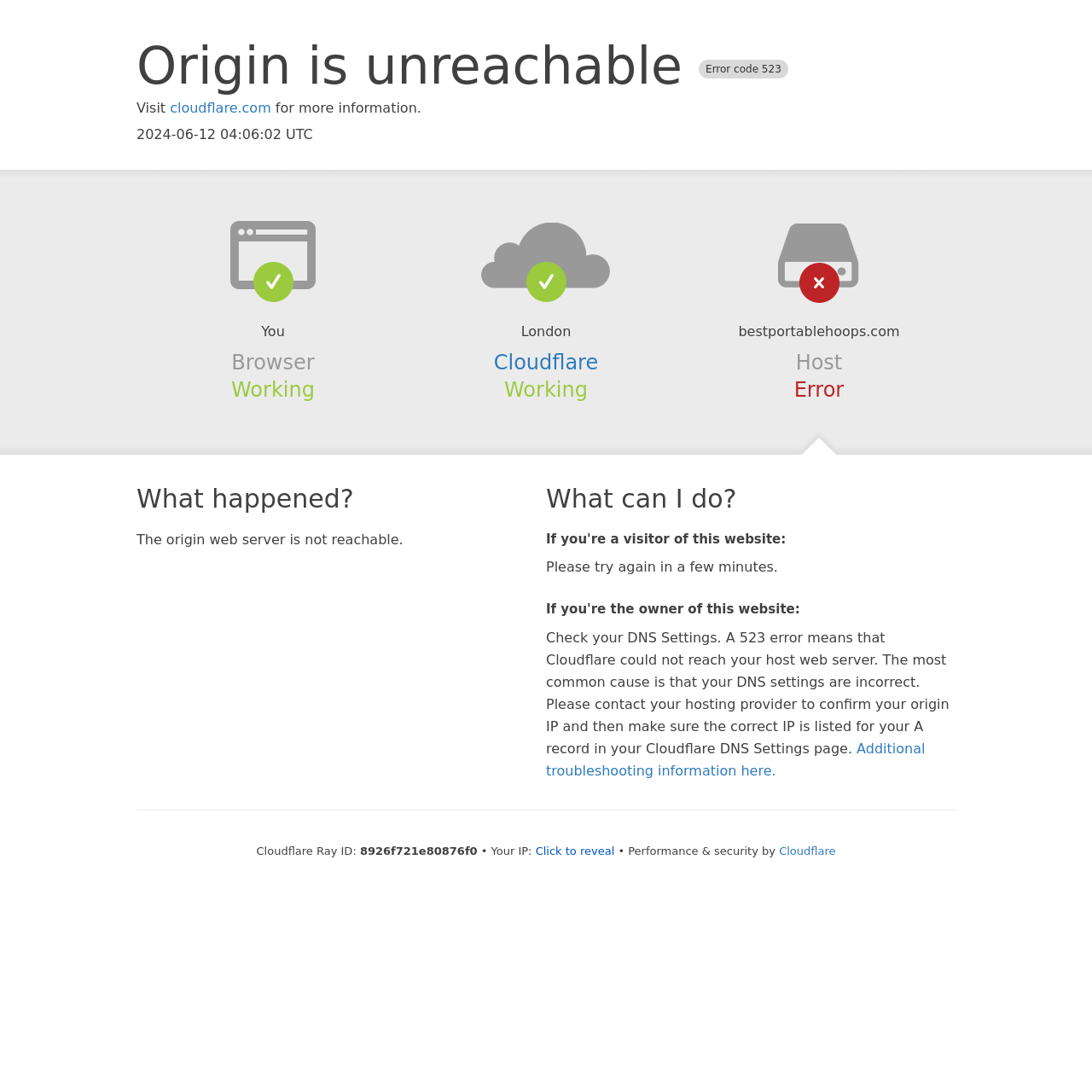Illustrate the webpage thoroughly, mentioning all important details.

This webpage appears to be an error page from Cloudflare, indicating that the origin web server is not reachable. At the top of the page, there is a heading that reads "Origin is unreachable Error code 523". Below this heading, there is a link to Cloudflare's website and a brief message suggesting that the user visit the site for more information.

On the left side of the page, there are several headings and paragraphs of text. The first heading reads "What happened?" and is followed by a brief explanation of the error. The next heading, "What can I do?", is divided into two sections: one for visitors to the website and one for the website's owner. The section for visitors suggests trying again in a few minutes, while the section for the owner provides more detailed troubleshooting steps, including checking DNS settings and contacting the hosting provider.

On the right side of the page, there is a section with information about the user's browser and location, including the city of London. There is also a section with information about the host, bestportablehoops.com, and a heading that reads "Cloudflare" with a link to the Cloudflare website.

At the bottom of the page, there is a section with technical information, including a Cloudflare Ray ID and the user's IP address, which can be revealed by clicking a button. The page is secured and optimized by Cloudflare, as indicated by a message at the very bottom of the page.